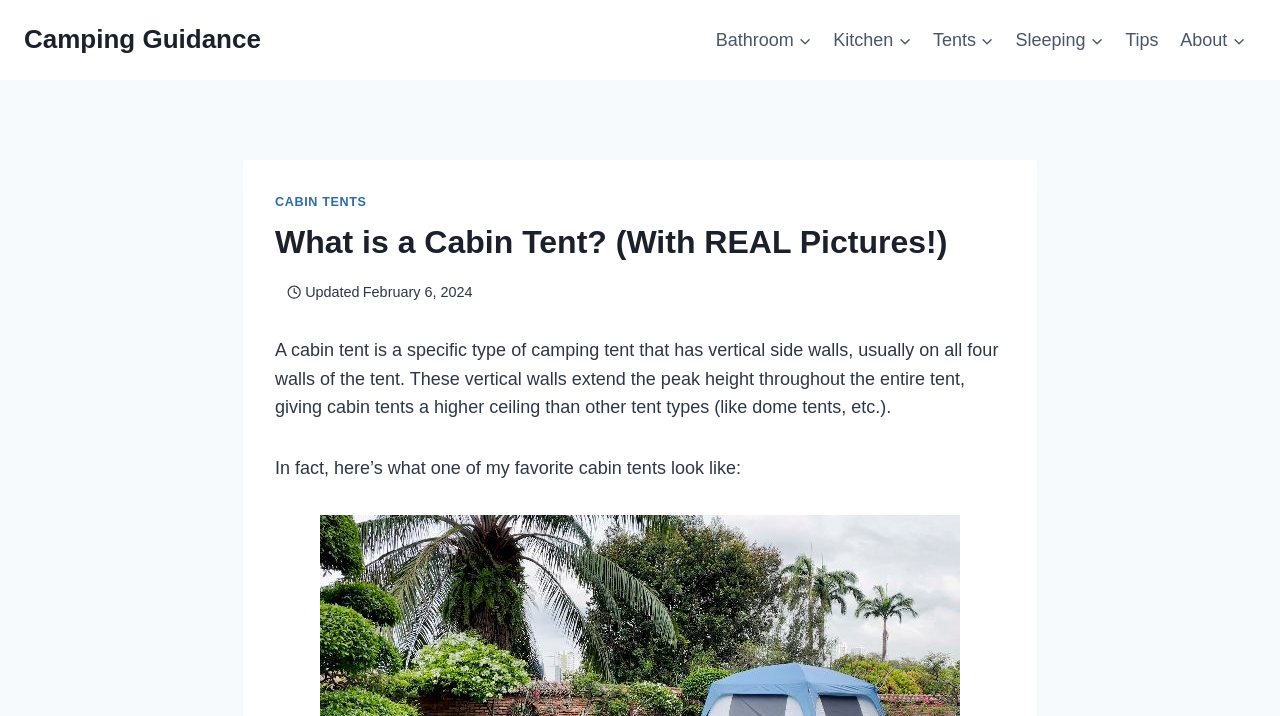Please identify the bounding box coordinates of the element I should click to complete this instruction: 'Click on the 'CABIN TENTS' link'. The coordinates should be given as four float numbers between 0 and 1, like this: [left, top, right, bottom].

[0.215, 0.272, 0.286, 0.292]